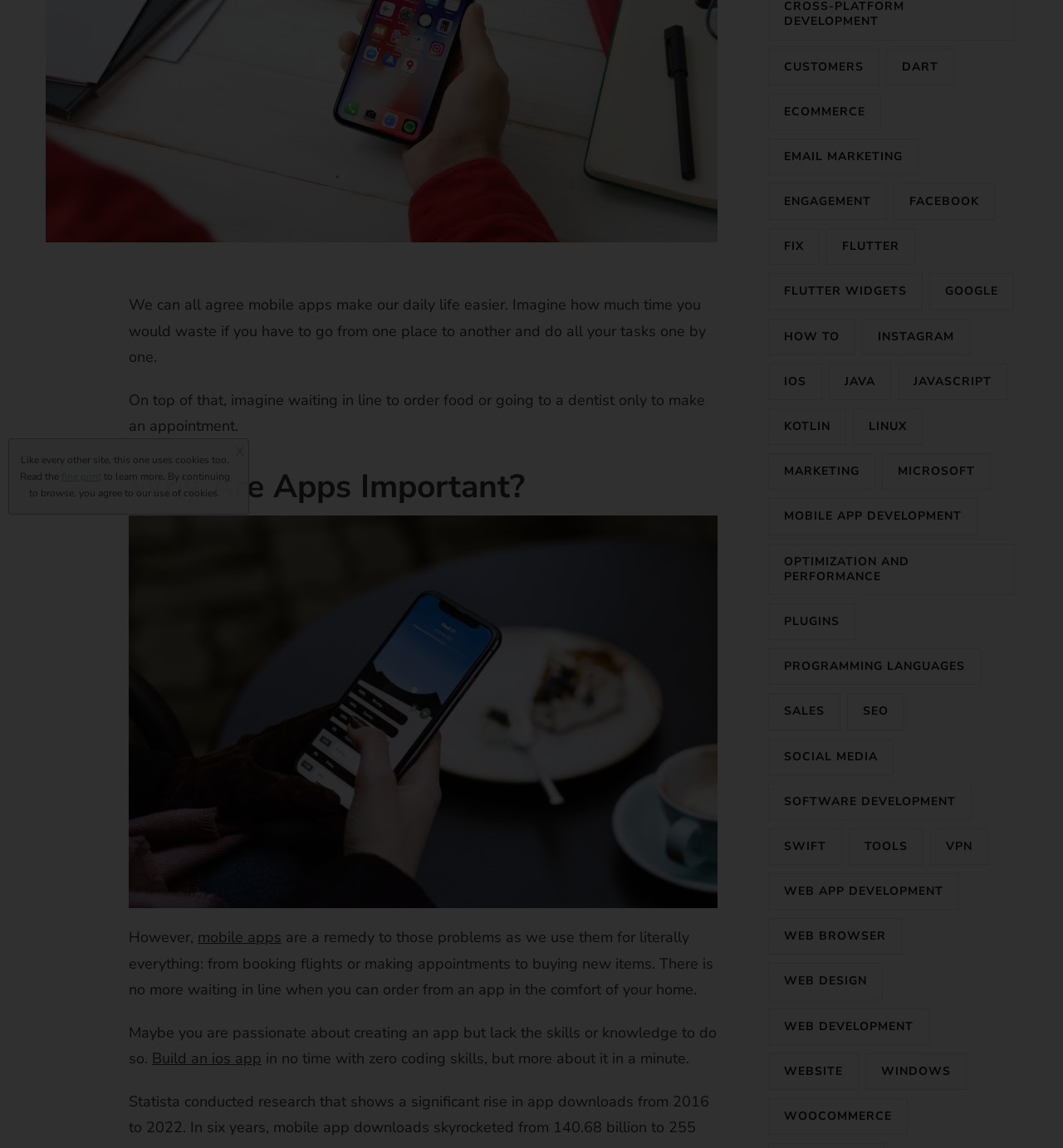Extract the bounding box coordinates of the UI element described: "Mobile App Development". Provide the coordinates in the format [left, top, right, bottom] with values ranging from 0 to 1.

[0.723, 0.434, 0.92, 0.466]